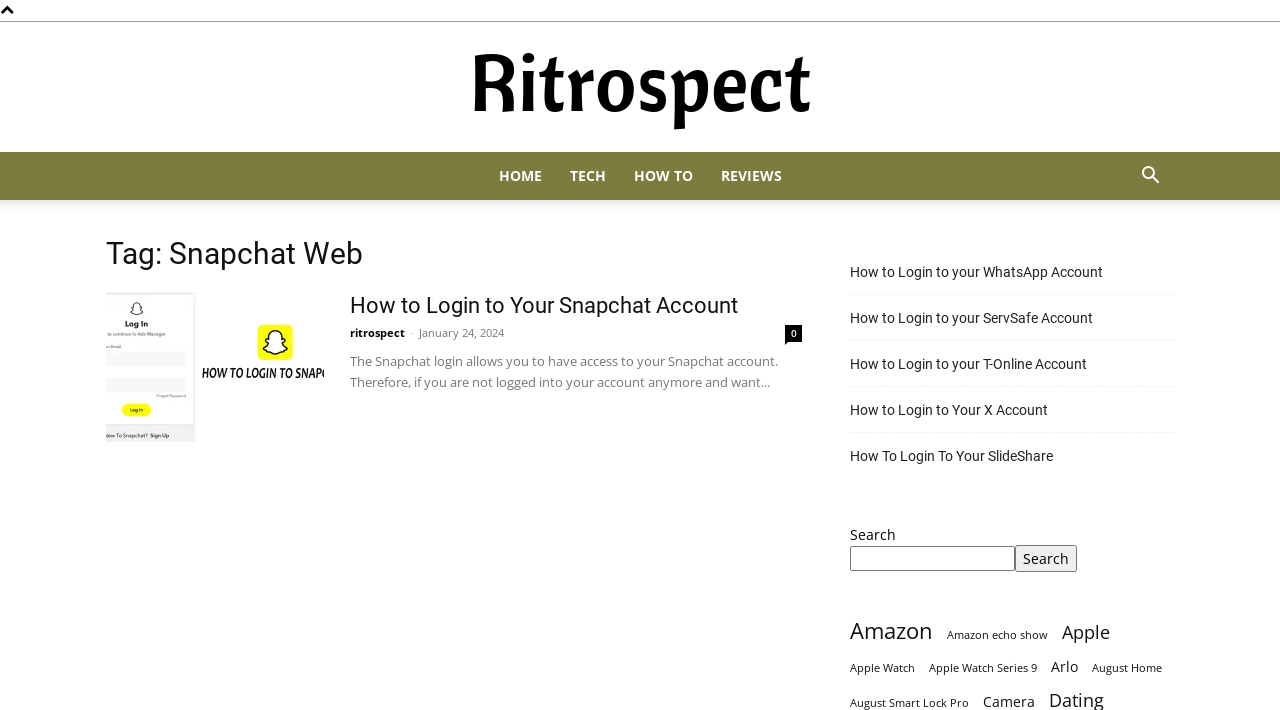Determine the bounding box coordinates of the clickable element necessary to fulfill the instruction: "Check the related article 'How to Login to your WhatsApp Account'". Provide the coordinates as four float numbers within the 0 to 1 range, i.e., [left, top, right, bottom].

[0.664, 0.369, 0.862, 0.399]